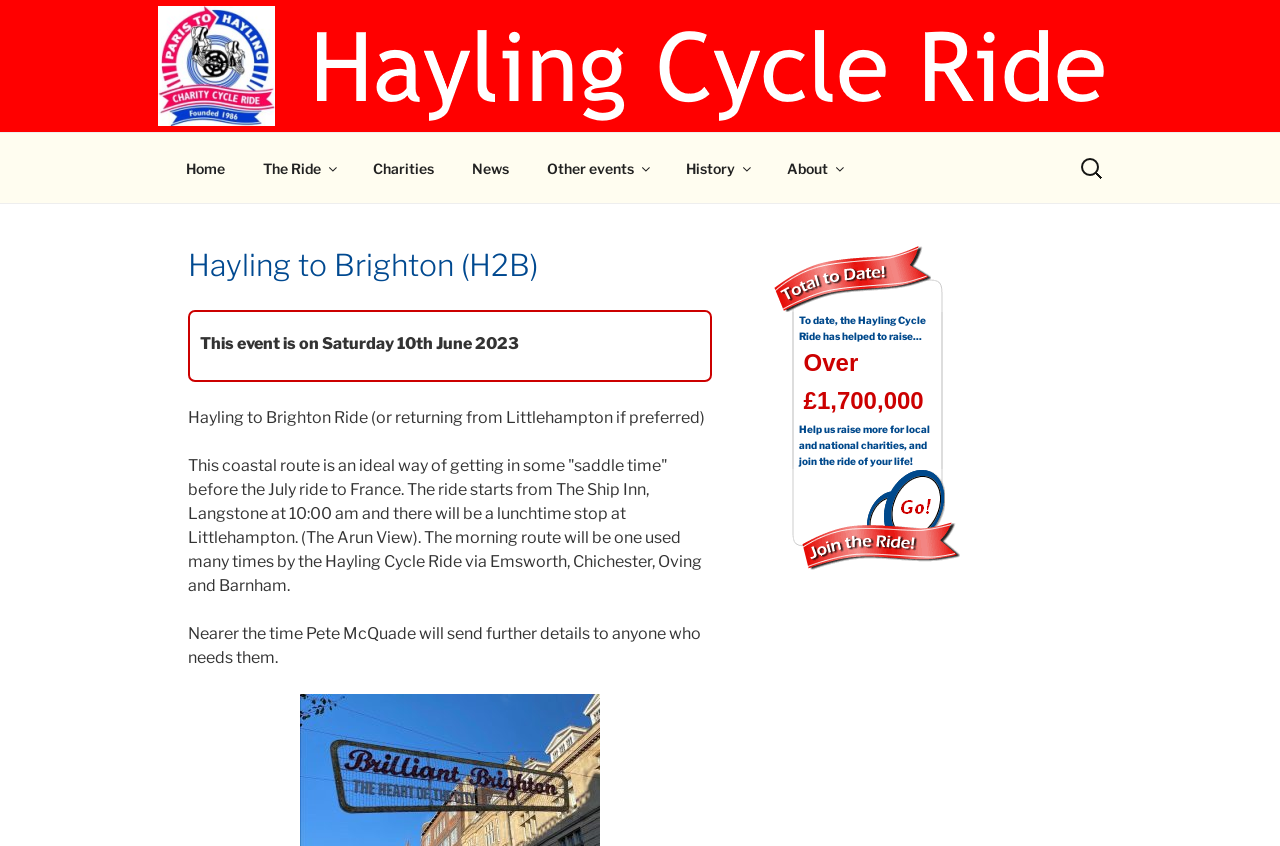Identify the bounding box coordinates for the element that needs to be clicked to fulfill this instruction: "View the Charities page". Provide the coordinates in the format of four float numbers between 0 and 1: [left, top, right, bottom].

[0.277, 0.17, 0.352, 0.228]